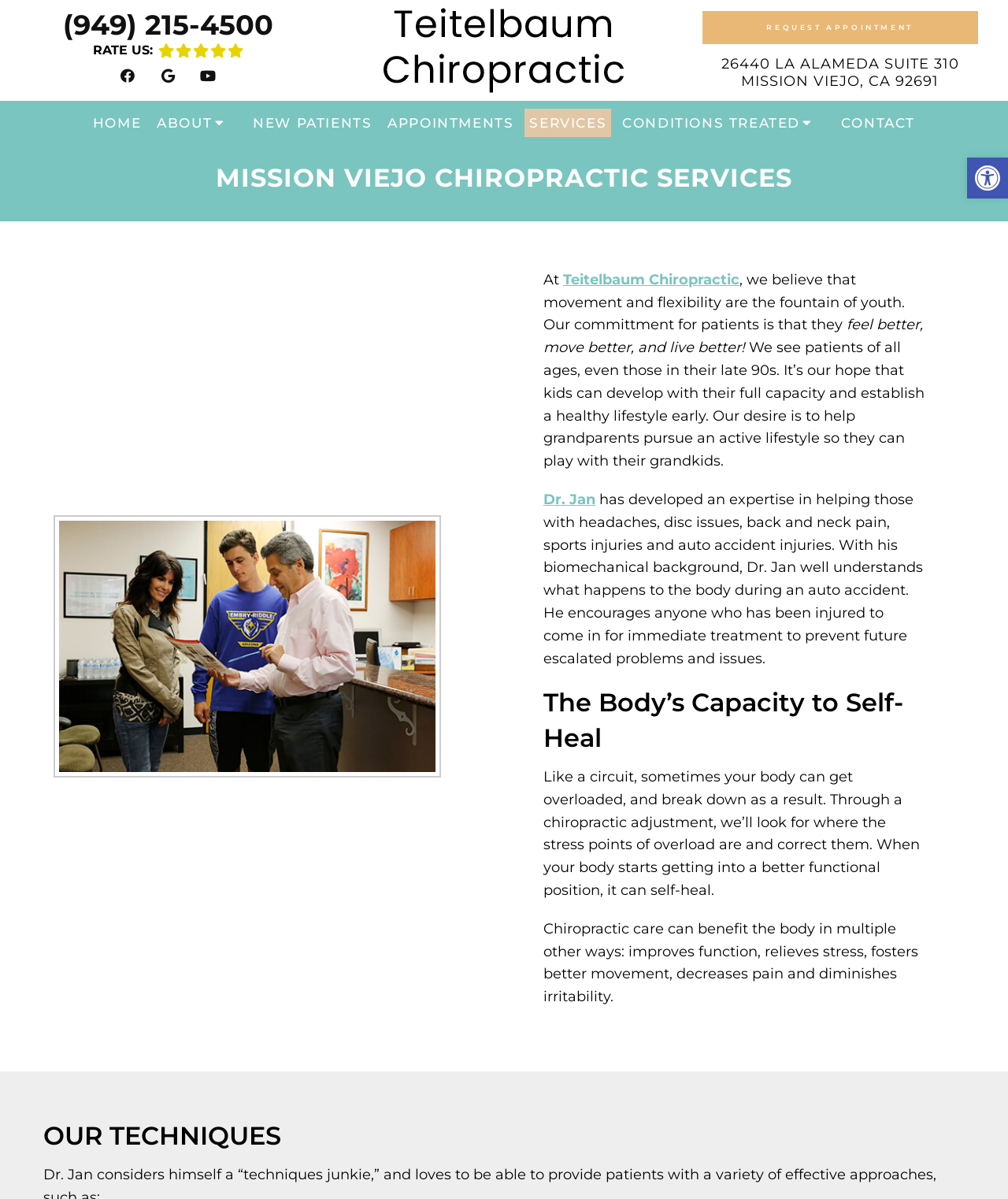What is the phone number of Teitelbaum Chiropractic?
Using the image, respond with a single word or phrase.

(949) 215-4500